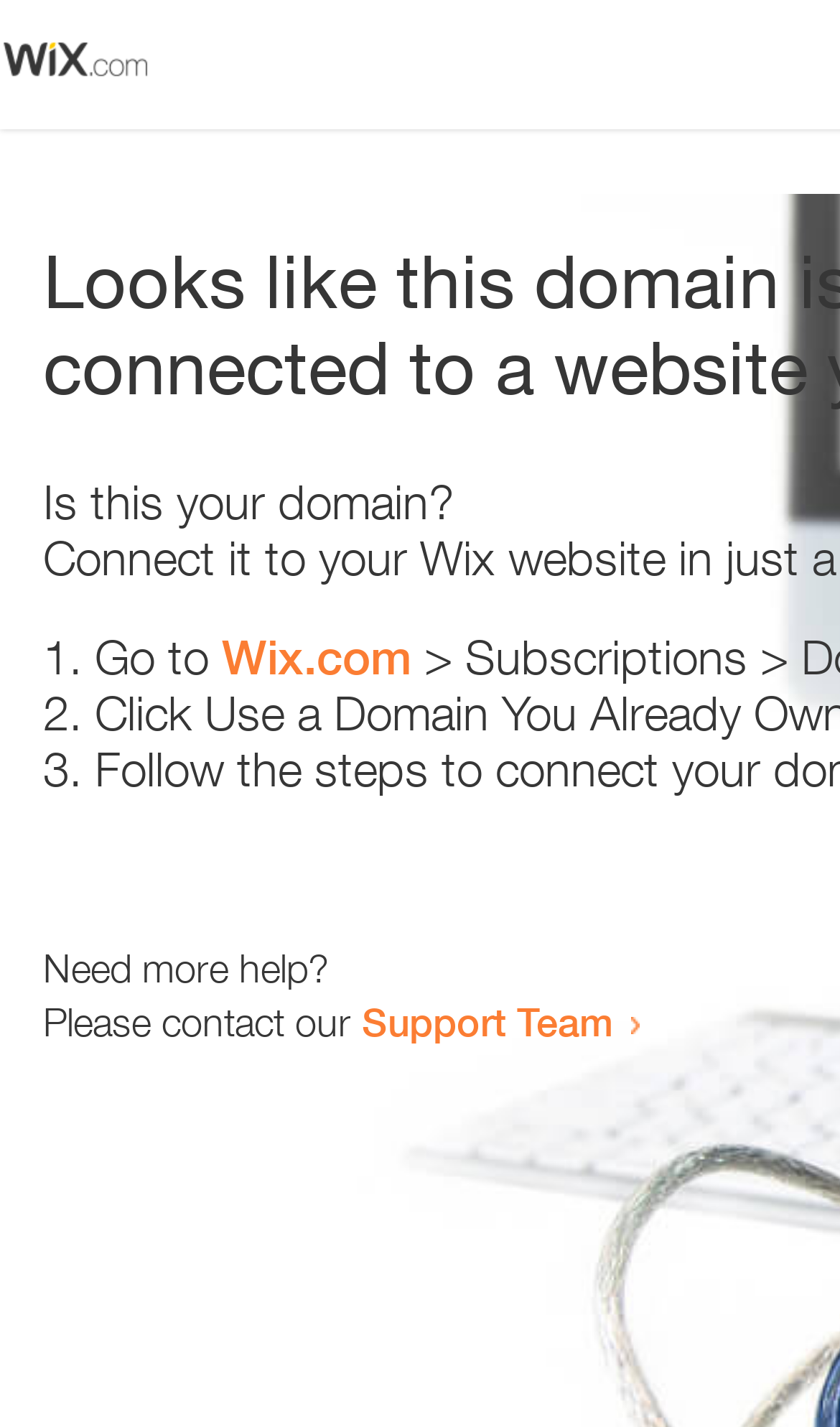Identify and provide the bounding box for the element described by: "Wix.com".

[0.264, 0.441, 0.49, 0.48]